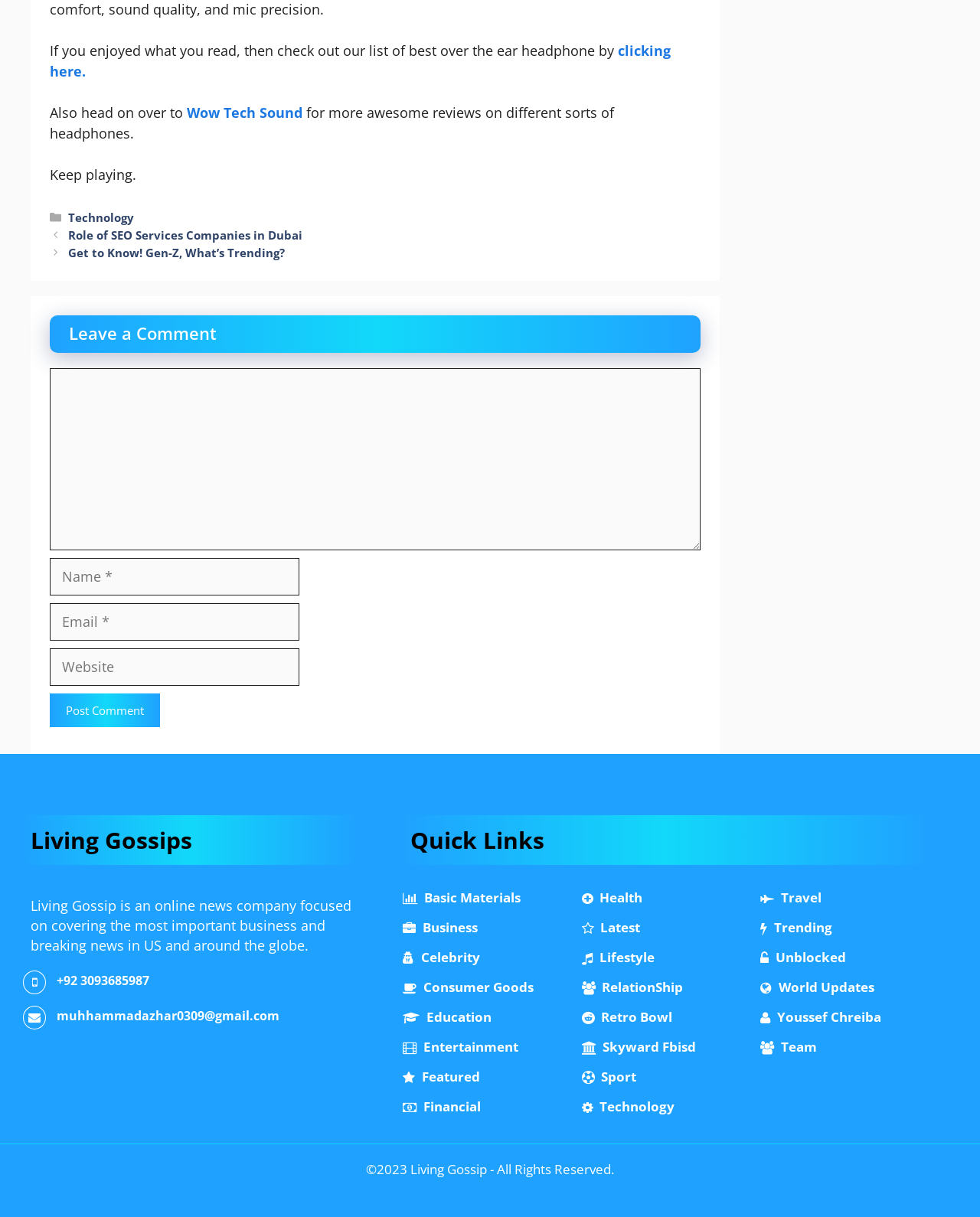Please indicate the bounding box coordinates for the clickable area to complete the following task: "Click on the 'Post Comment' button". The coordinates should be specified as four float numbers between 0 and 1, i.e., [left, top, right, bottom].

[0.051, 0.57, 0.163, 0.598]